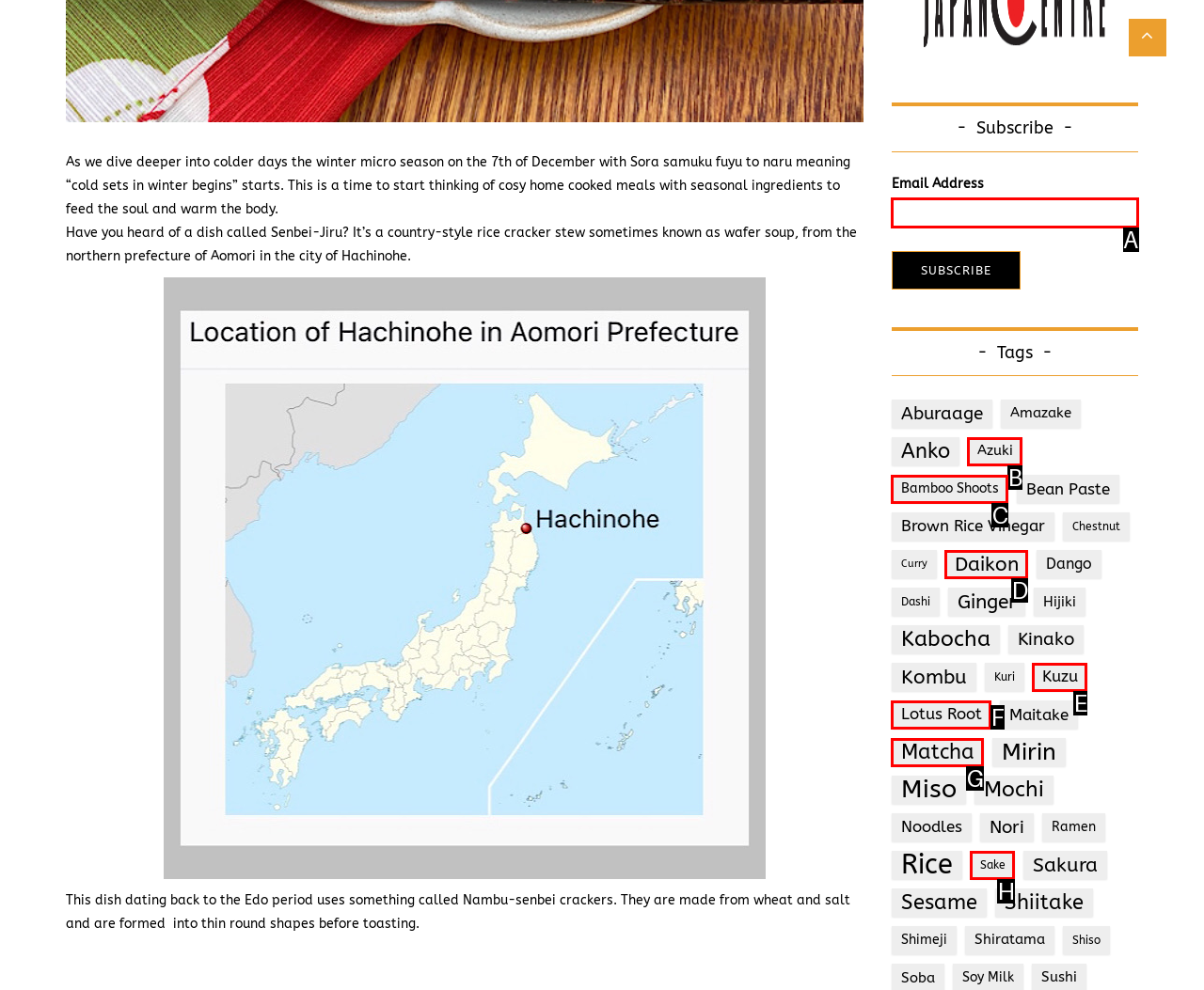Which option should be clicked to execute the task: View posts about Matcha?
Reply with the letter of the chosen option.

G